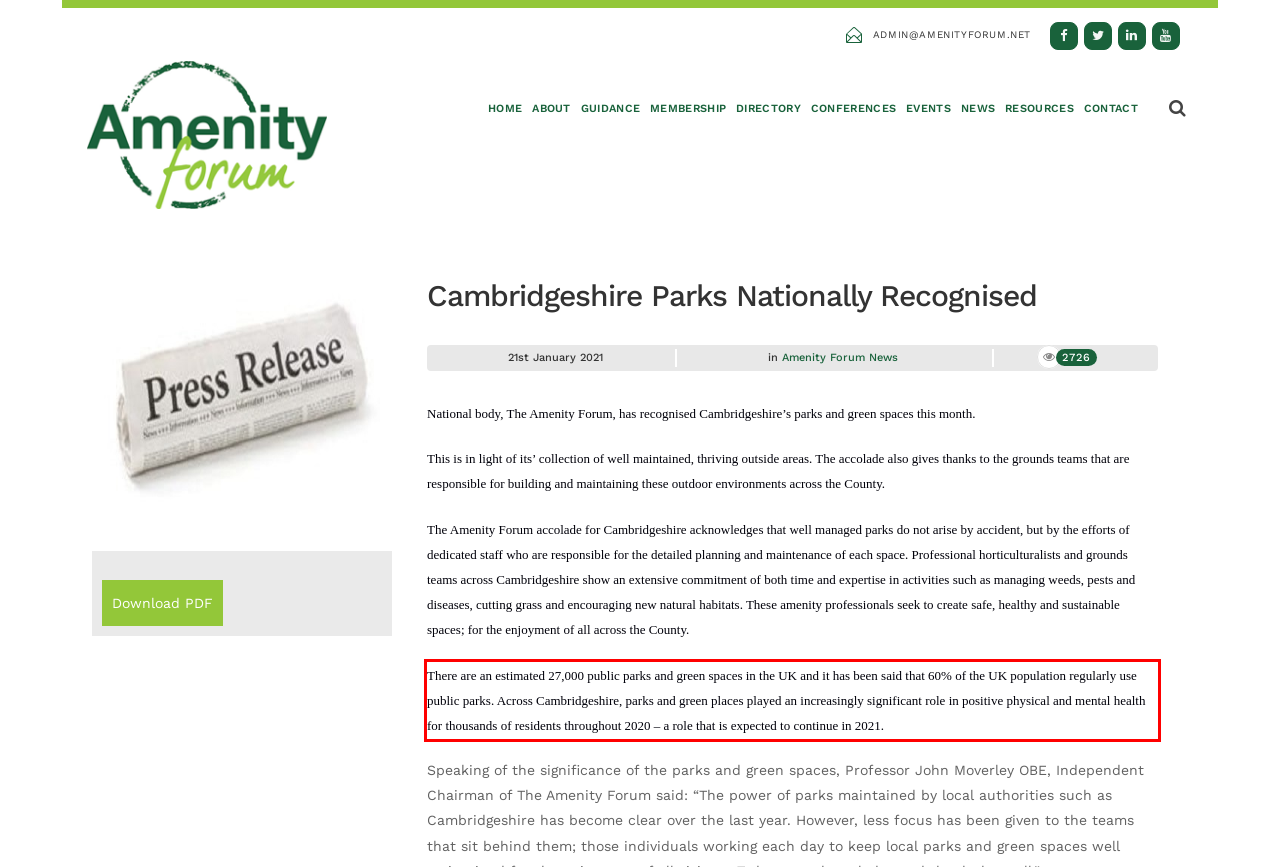You have a screenshot of a webpage where a UI element is enclosed in a red rectangle. Perform OCR to capture the text inside this red rectangle.

There are an estimated 27,000 public parks and green spaces in the UK and it has been said that 60% of the UK population regularly use public parks. Across Cambridgeshire, parks and green places played an increasingly significant role in positive physical and mental health for thousands of residents throughout 2020 – a role that is expected to continue in 2021.